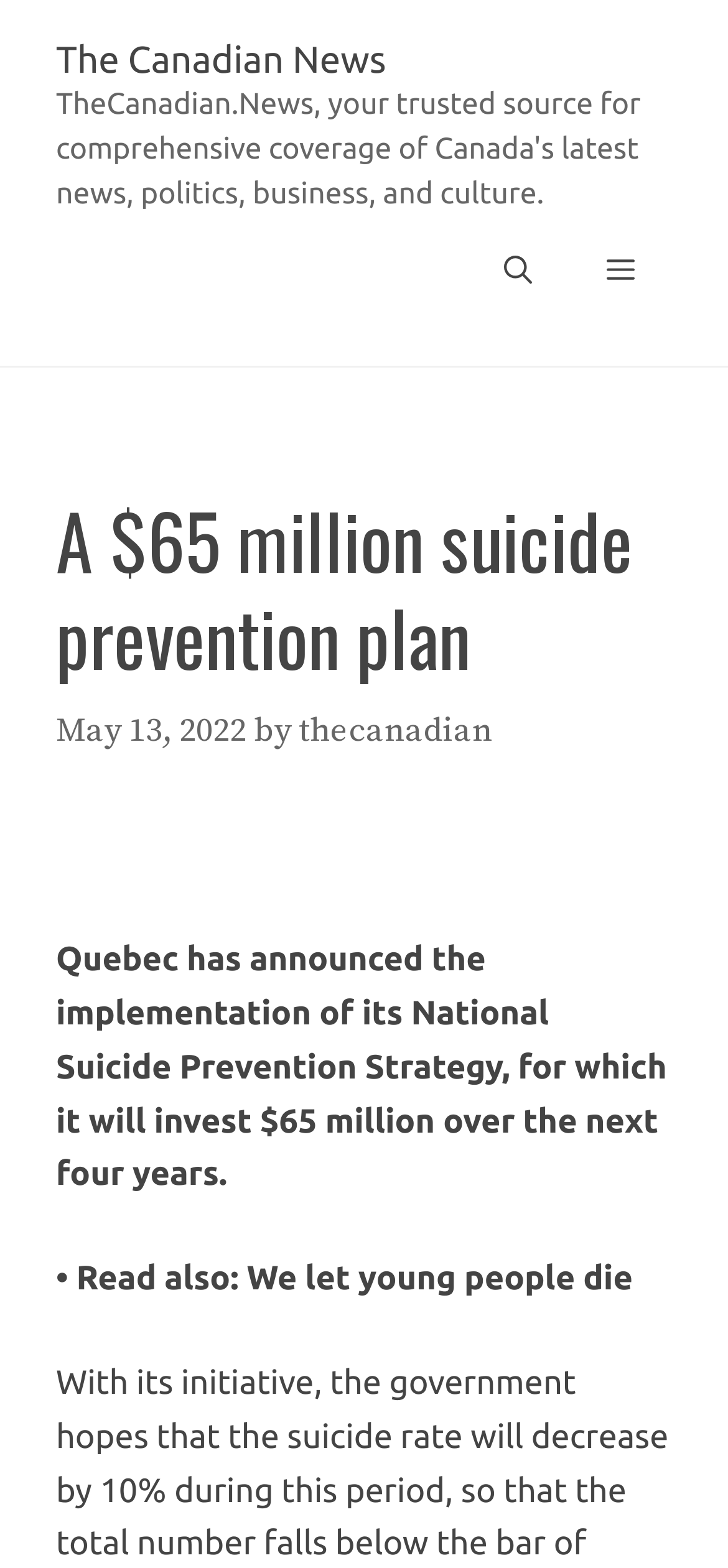Answer the question using only one word or a concise phrase: What is the related article mentioned?

We let young people die